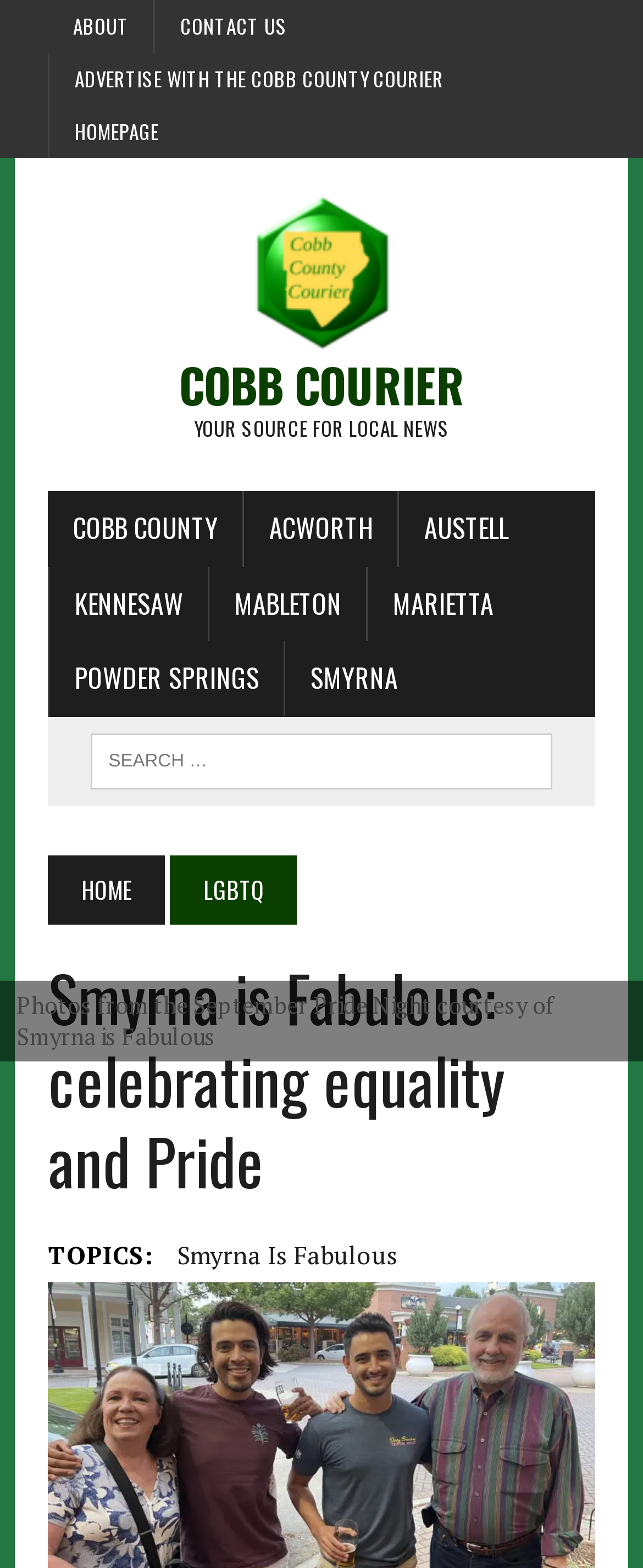Provide a one-word or one-phrase answer to the question:
What is the theme of the 'Smyrna is Fabulous' section?

LGBTQ+